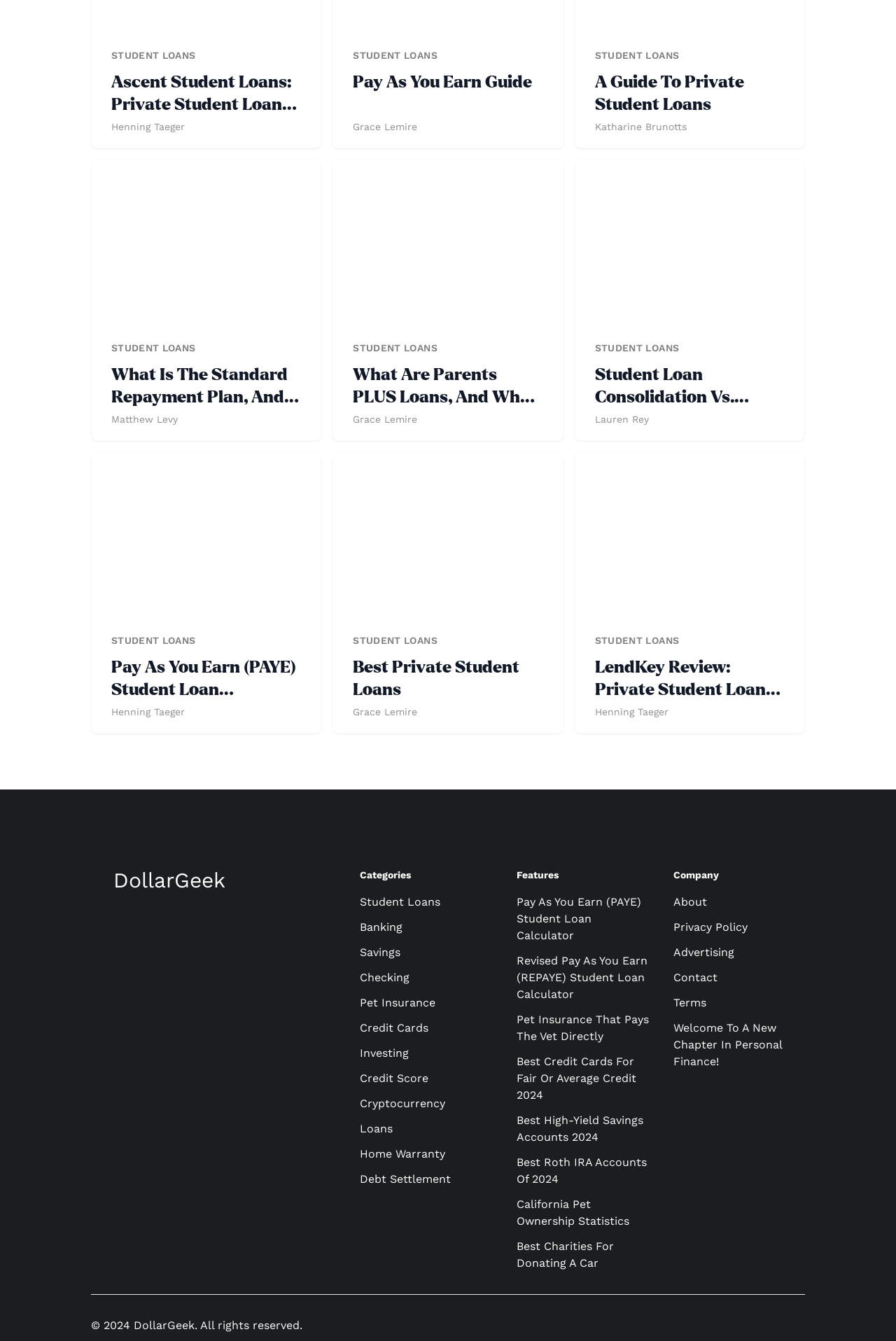Please pinpoint the bounding box coordinates for the region I should click to adhere to this instruction: "Read 'Ascent Student Loans: Private Student Loan Review'".

[0.124, 0.054, 0.336, 0.088]